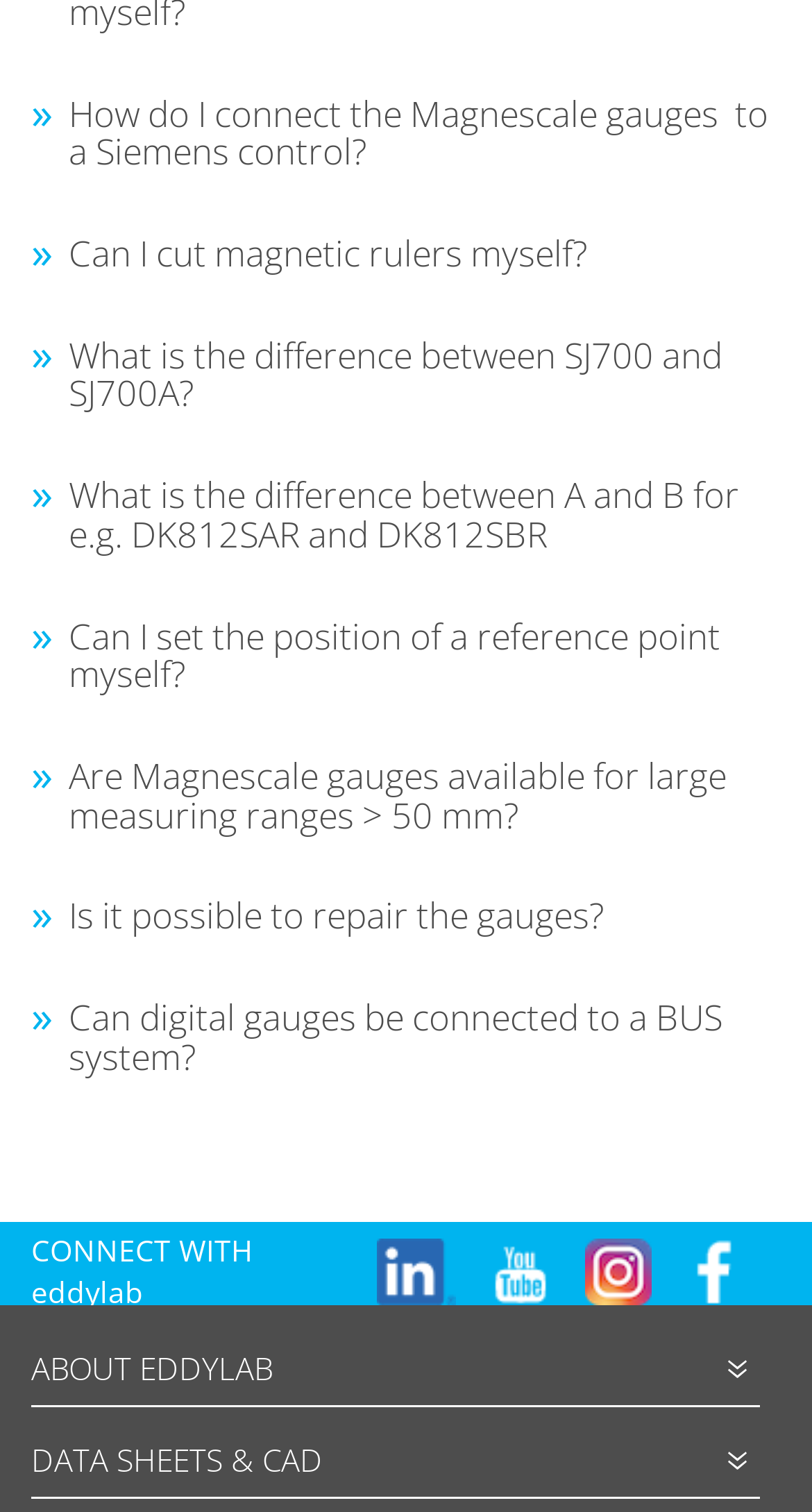Please pinpoint the bounding box coordinates for the region I should click to adhere to this instruction: "Check ABOUT EDDYLAB".

[0.038, 0.891, 0.336, 0.919]